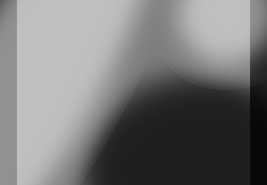Generate an elaborate caption for the given image.

The image features a visual representation connected to the article titled "Link Building Services To Improve Authority and Ranking." This piece appears to focus on enhancing website authority through strategic link-building techniques. The image likely serves to illustrate key concepts related to the content of the article, which targets website owners and digital marketers looking to boost their site's performance. The article was published on May 4, 2021, suggesting a focus on up-to-date practices in SEO and web development.